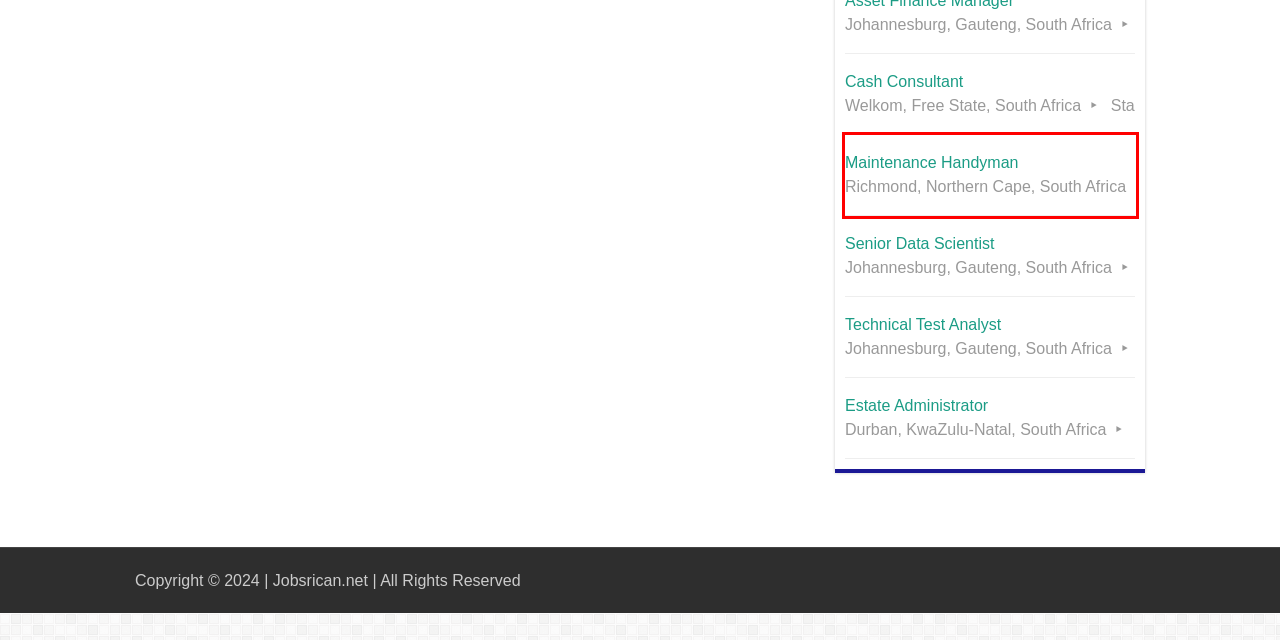Look at the screenshot of a webpage where a red rectangle bounding box is present. Choose the webpage description that best describes the new webpage after clicking the element inside the red bounding box. Here are the candidates:
A. Senior Data Scientist - Jobsrican
B. Maintenance Handyman - Jobsrican
C. You searched for Sales Marketing - Jobsrican
D. Cash Consultant - Jobsrican
E. Claims Consultant - Jobsrican
F. Technical Test Analyst - Jobsrican
G. Estate Administrator - Jobsrican
H. Card Operations Analyst - Jobsrican

B